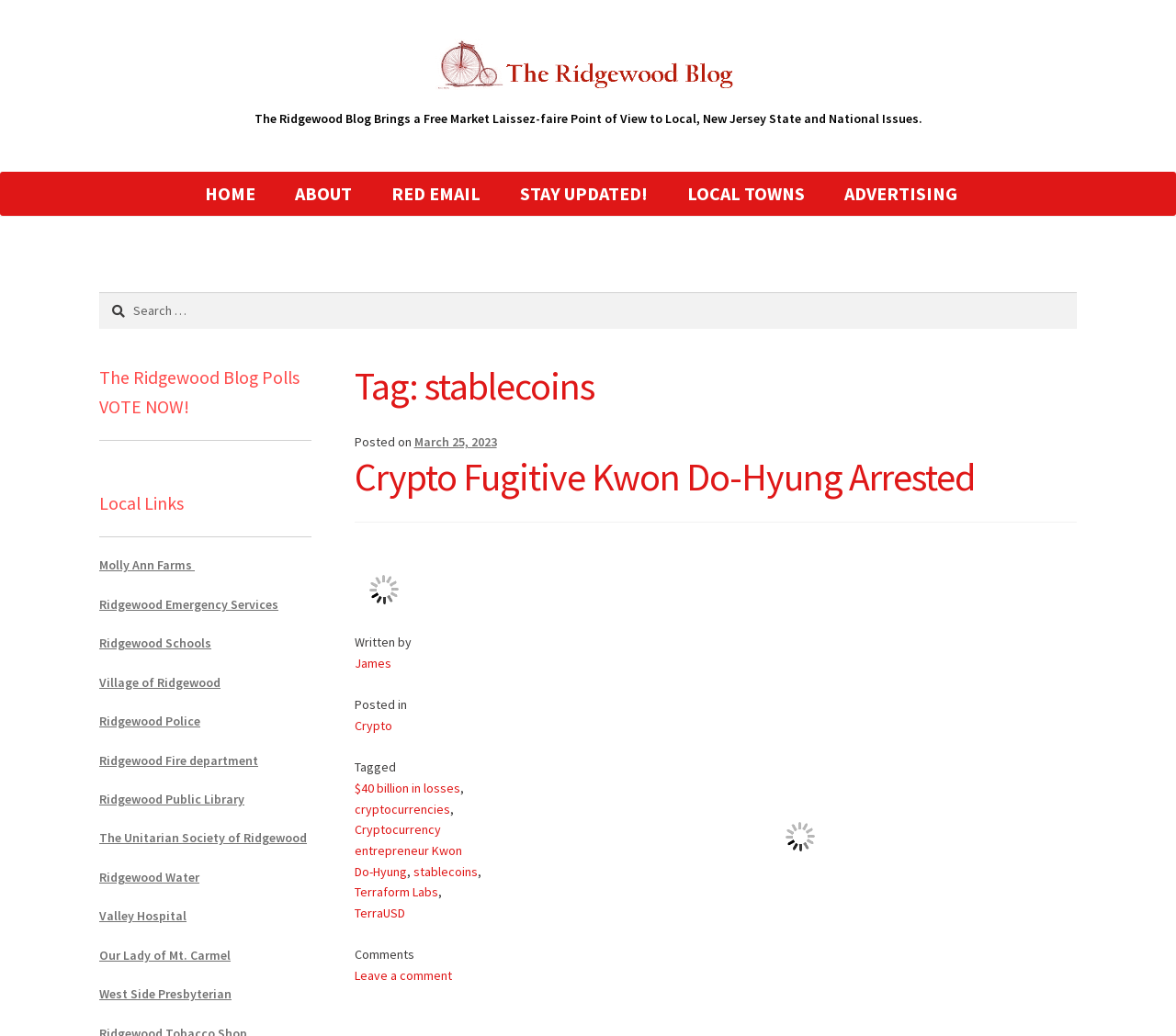What type of links are listed under 'Local Links'?
Refer to the image and answer the question using a single word or phrase.

Local organizations and services